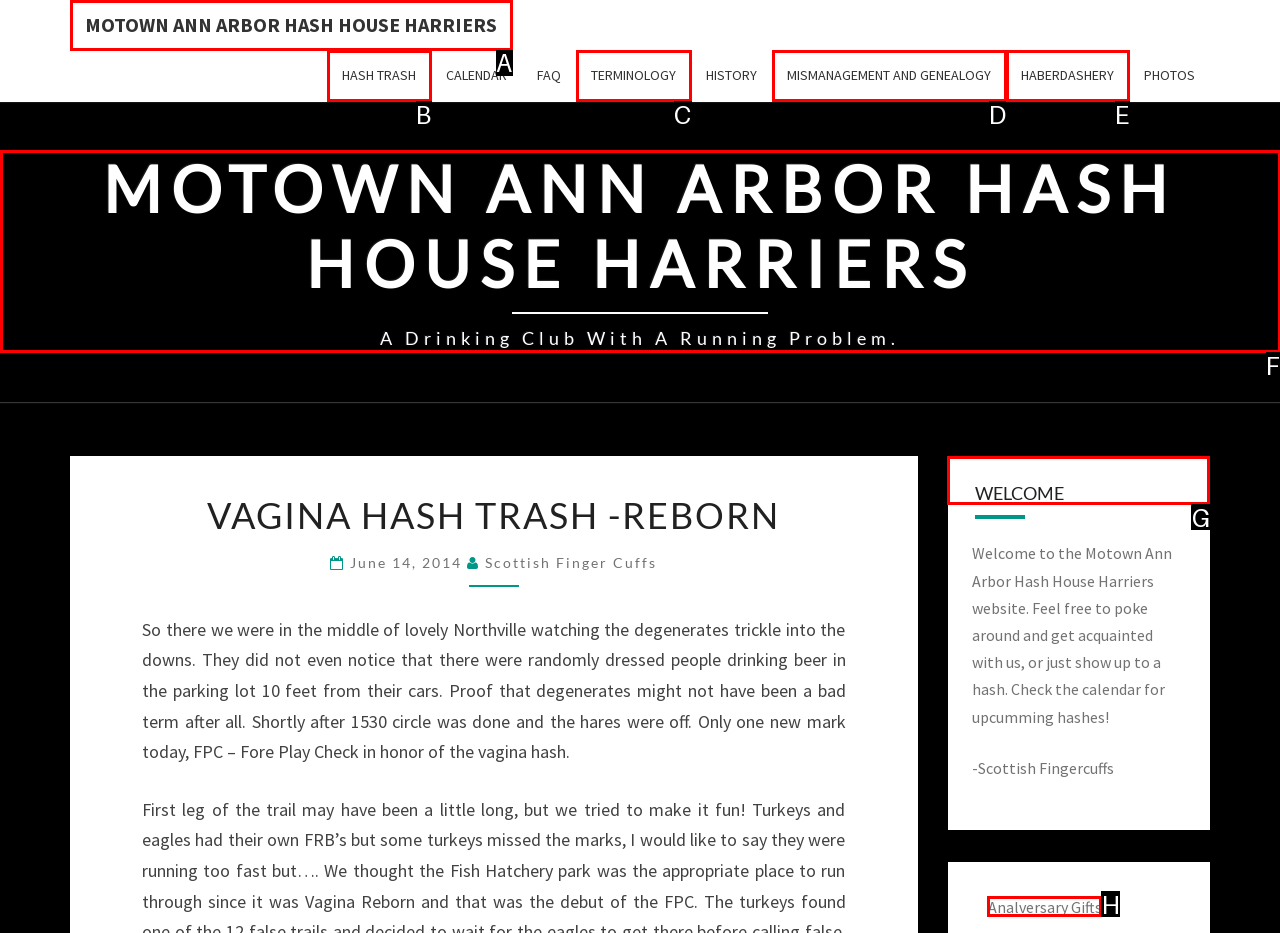Select the HTML element that needs to be clicked to perform the task: Read the WELCOME message. Reply with the letter of the chosen option.

G